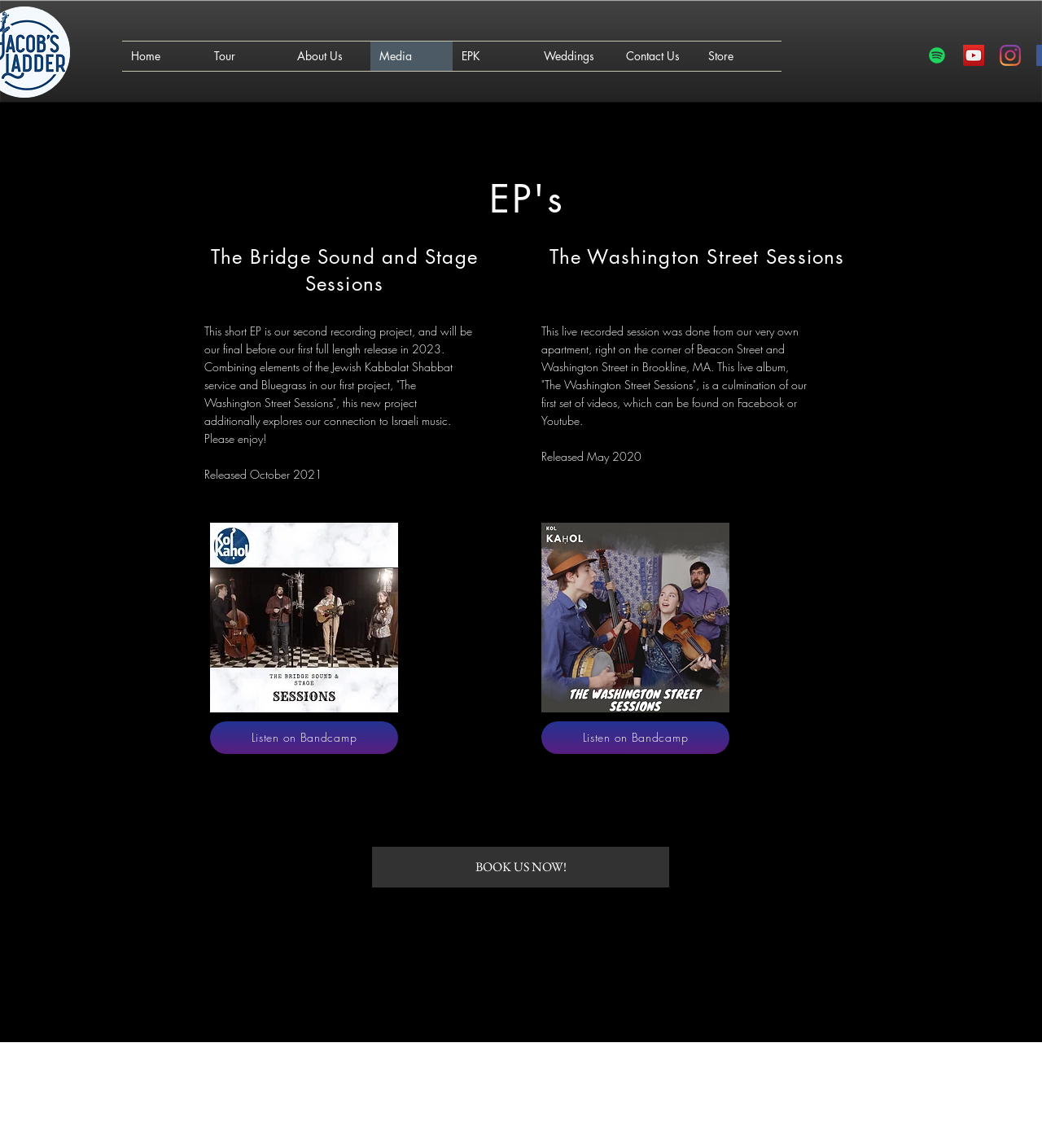Generate a comprehensive caption for the webpage you are viewing.

The webpage is about Jacob's Ladder, a music group, and their recordings. At the top, there is a navigation menu with links to different sections of the website, including Home, Tour, About Us, Media, EPK, Weddings, Contact Us, and Store. On the right side of the navigation menu, there are links to the group's social media profiles, including Spotify, YouTube, and Instagram, each accompanied by an icon.

The main content of the page is divided into two sections, each describing a different recording project. The first section is about "The Bridge Sound and Stage Sessions", an EP released in October 2021. It features a heading, a brief description of the project, and a release date. Below this text, there is an image of a violin on a white background. 

The second section is about "The Washington Street Sessions", a live album released in May 2020. It also features a heading, a brief description of the project, and a release date. Below this text, there is an image of a violin on a white background, similar to the one in the first section. 

Both sections have a link to listen to the recordings on Bandcamp. At the bottom of the page, there is a call-to-action link to book the group for an event.